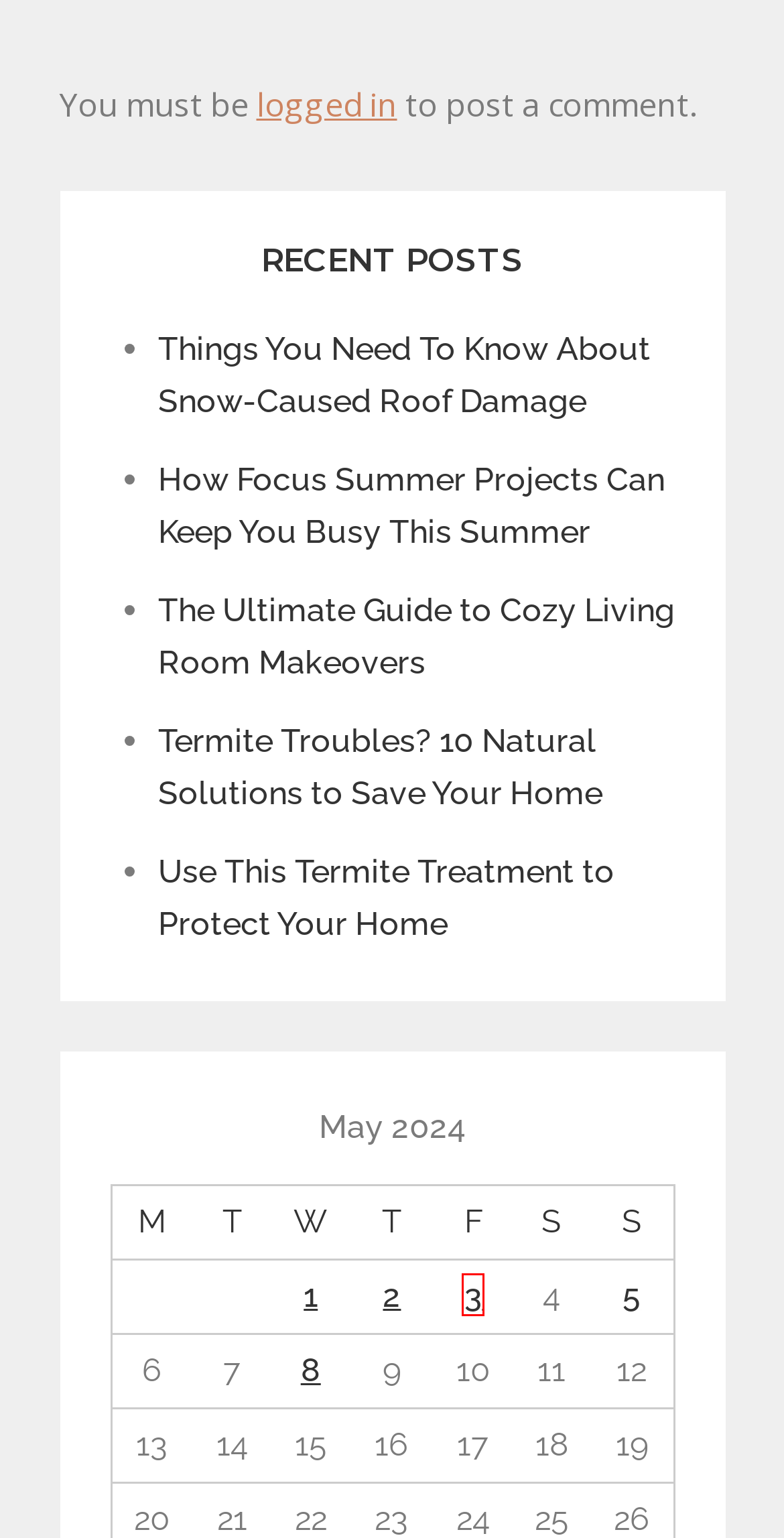With the provided webpage screenshot containing a red bounding box around a UI element, determine which description best matches the new webpage that appears after clicking the selected element. The choices are:
A. May 8, 2024 - Chester County Homes
B. Log In ‹ Chester County Homes — WordPress
C. Termite Troubles? 10 Natural Solutions to Save Your Home - Chester County Homes
D. How Focus Summer Projects Can Keep You Busy This Summer - Chester County Homes
E. May 1, 2024 - Chester County Homes
F. Use This Termite Treatment to Protect Your Home - Chester County Homes
G. May 3, 2024 - Chester County Homes
H. May 2, 2024 - Chester County Homes

G